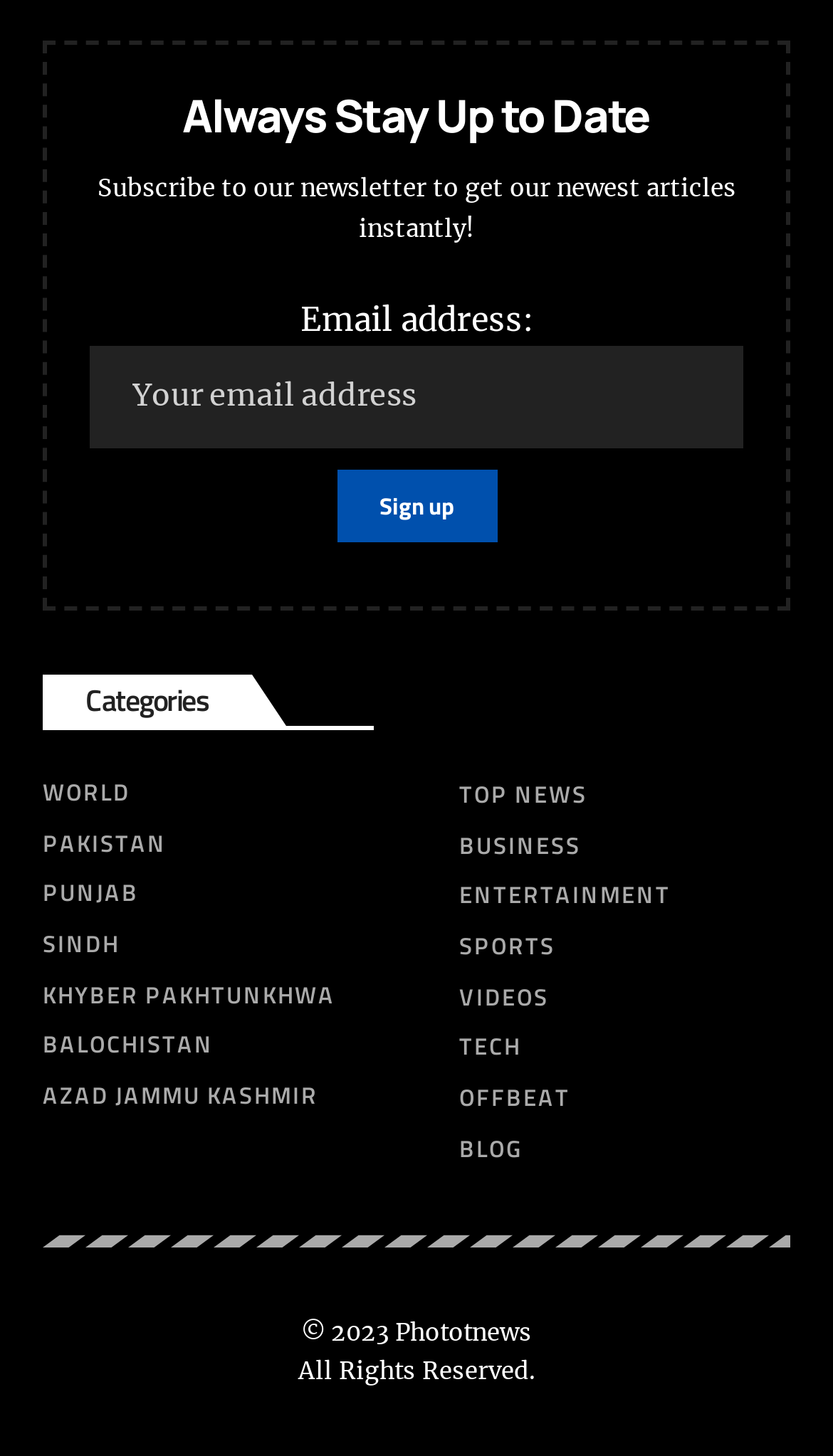Kindly determine the bounding box coordinates for the clickable area to achieve the given instruction: "View Case Studies".

None